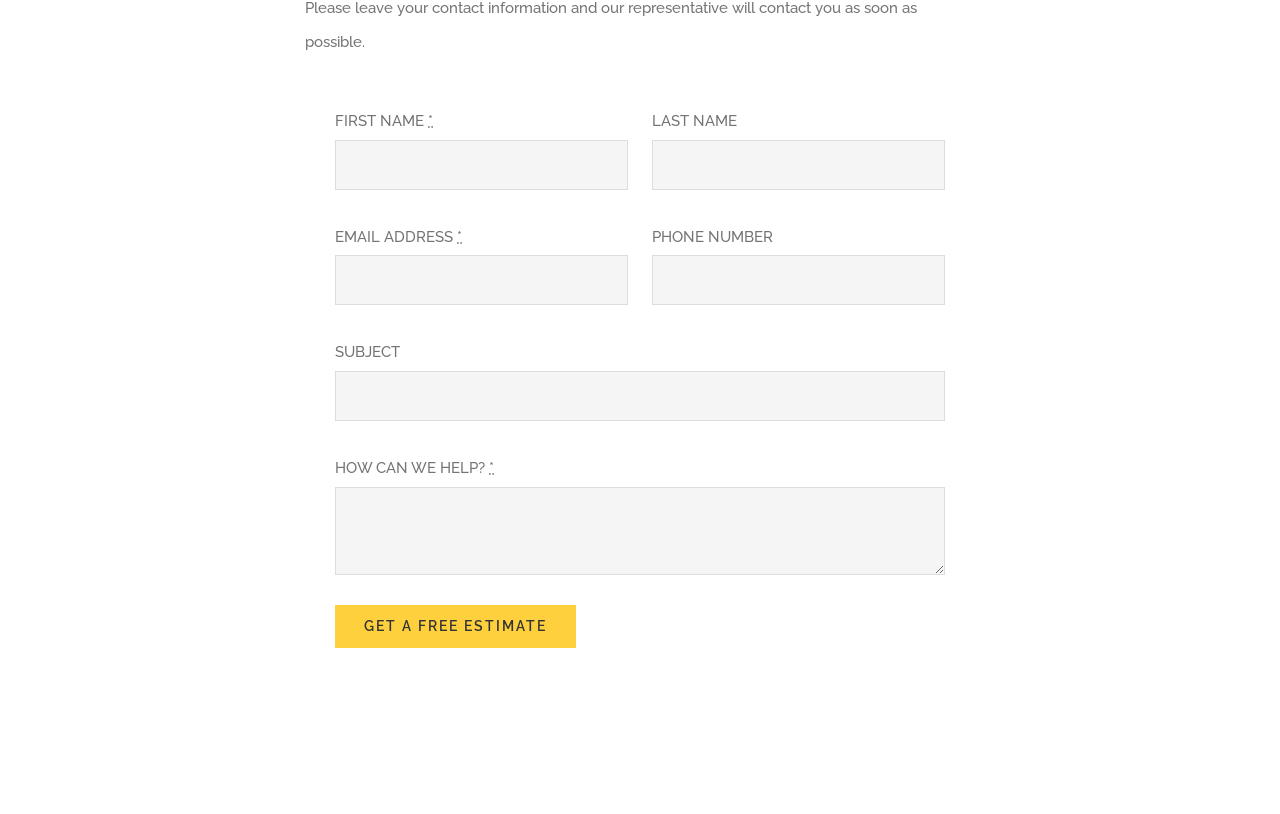Analyze the image and give a detailed response to the question:
What is the first required field?

The webpage has several form fields, and the first one that is marked as required is the 'FIRST NAME' field, indicated by an asterisk symbol (*) next to it.